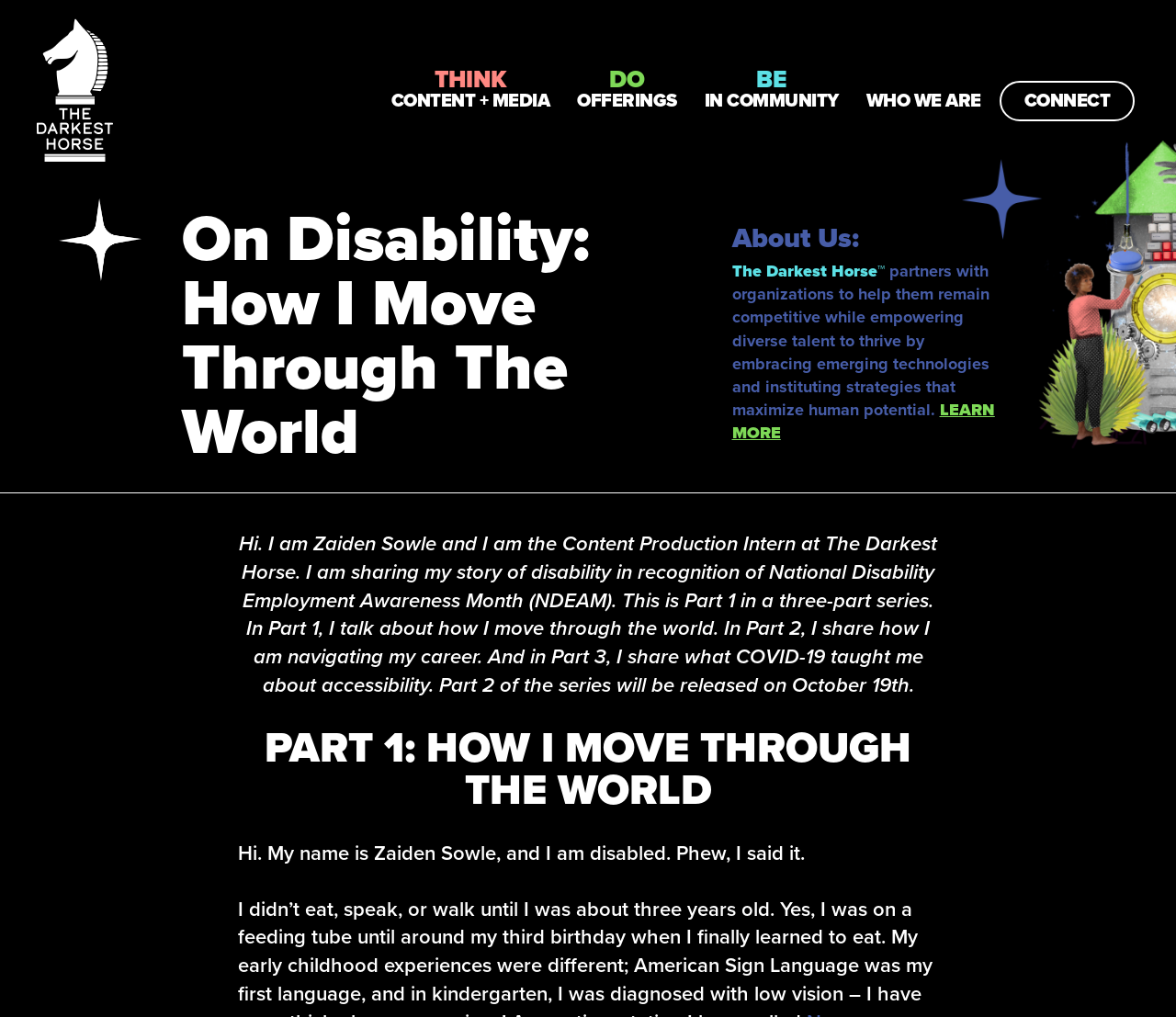Identify the bounding box coordinates for the element that needs to be clicked to fulfill this instruction: "Read about the author Zaiden Sowle". Provide the coordinates in the format of four float numbers between 0 and 1: [left, top, right, bottom].

[0.203, 0.523, 0.797, 0.686]